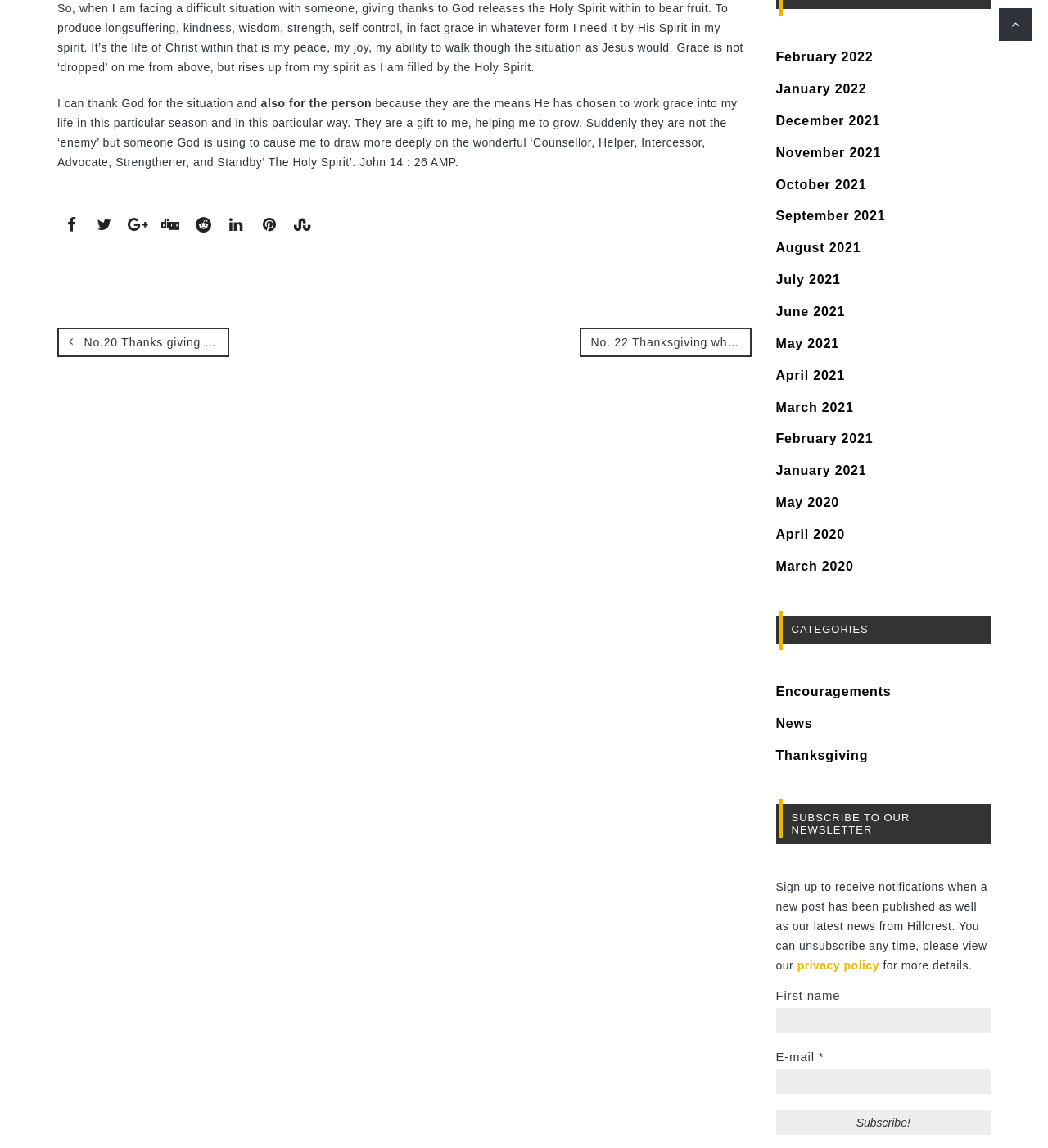Answer the question using only one word or a concise phrase: What is the main topic of the webpage?

Thanksgiving